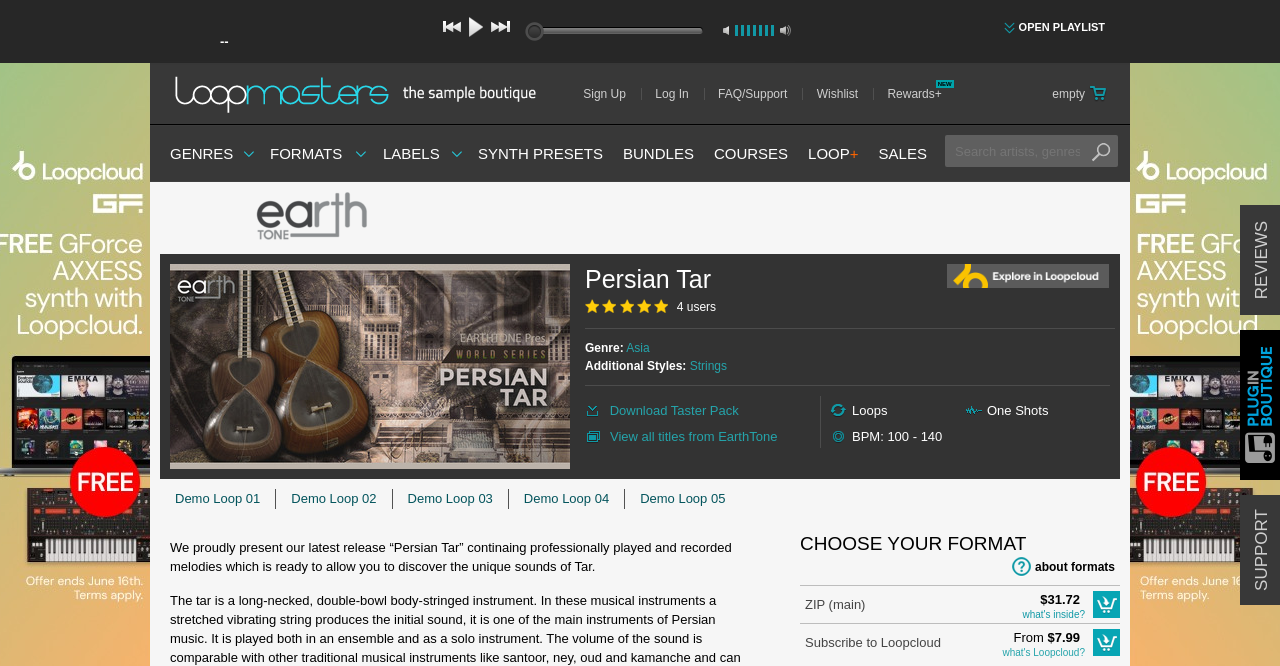Ascertain the bounding box coordinates for the UI element detailed here: "Wishlist". The coordinates should be provided as [left, top, right, bottom] with each value being a float between 0 and 1.

[0.638, 0.132, 0.683, 0.15]